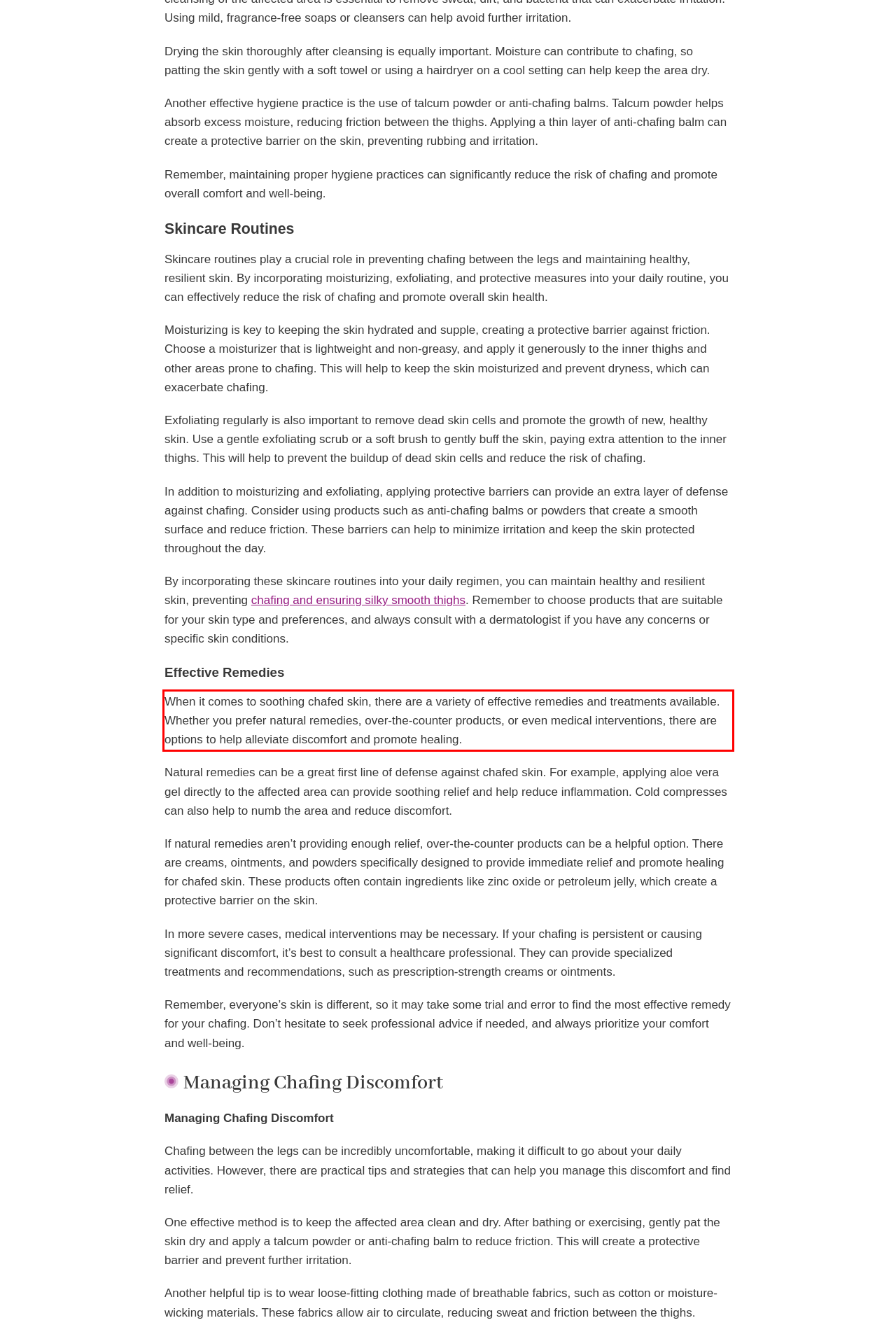Please perform OCR on the text within the red rectangle in the webpage screenshot and return the text content.

When it comes to soothing chafed skin, there are a variety of effective remedies and treatments available. Whether you prefer natural remedies, over-the-counter products, or even medical interventions, there are options to help alleviate discomfort and promote healing.